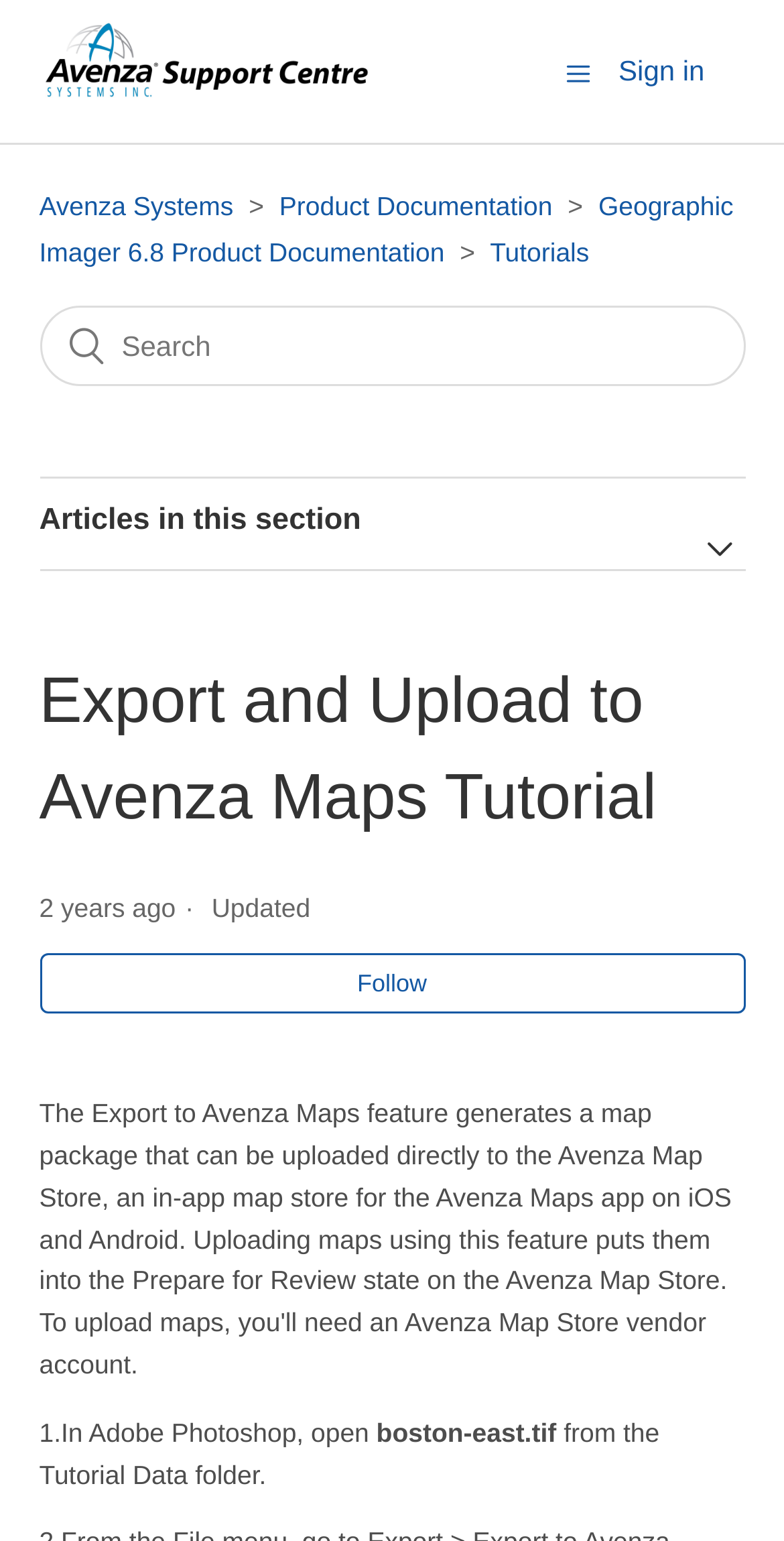What is the name of the file mentioned in the tutorial?
Based on the image, give a concise answer in the form of a single word or short phrase.

boston-east.tif